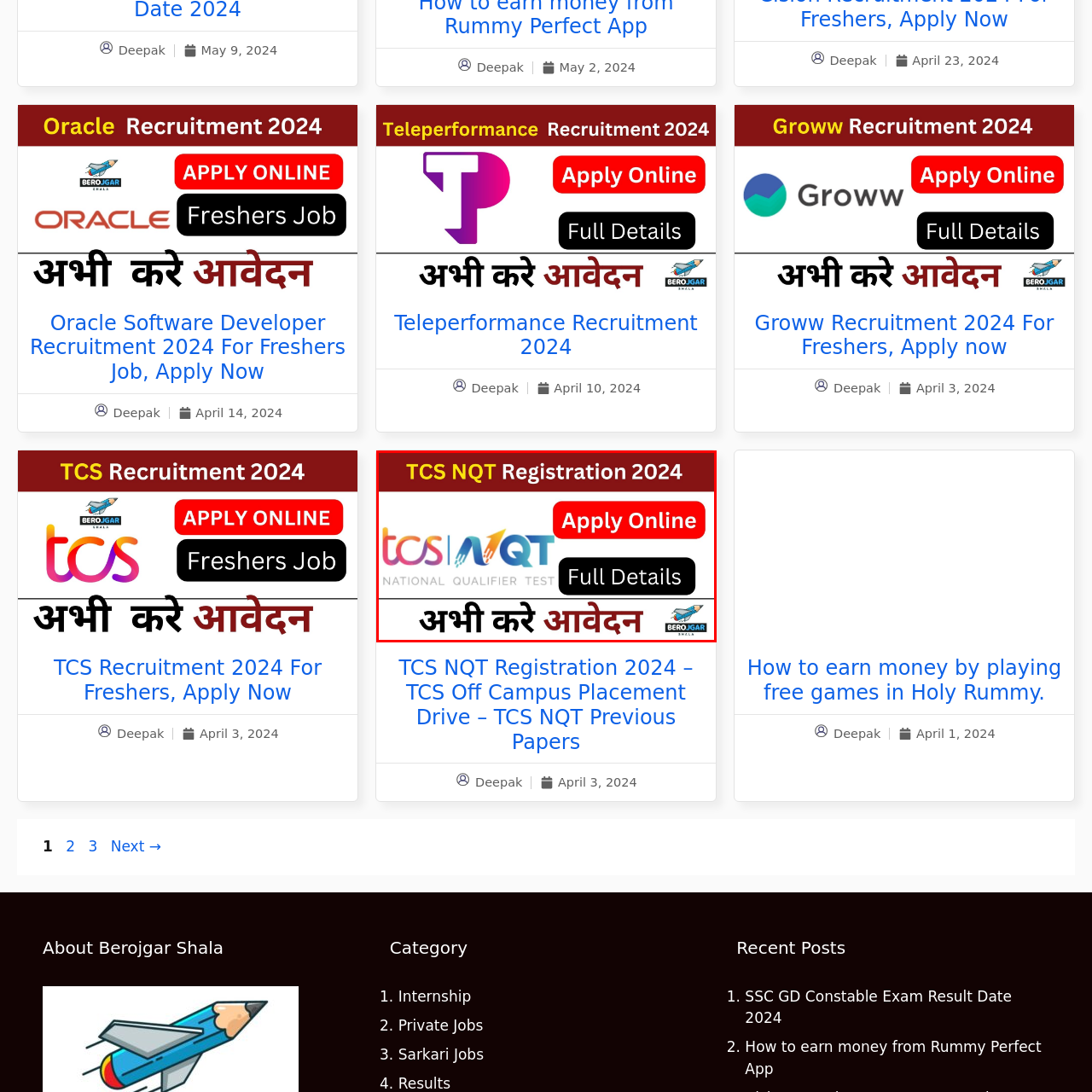Create a detailed description of the image enclosed by the red bounding box.

The image promotes the "TCS NQT Registration 2024," featuring a colorful logo of TCS alongside the acronym "NQT" which stands for National Qualifier Test. The caption highlights the opportunity to "Apply Online" for the registration, encouraging potential applicants to act promptly with the phrase "अभी करे आवेदन," meaning "Apply Now" in Hindi. Additionally, it suggests that comprehensive information and details are available, emphasizing the importance of the registration for individuals aspiring to join TCS through this qualifying examination. The image is designed to attract attention with a vibrant layout, underscoring the urgency of the application process.